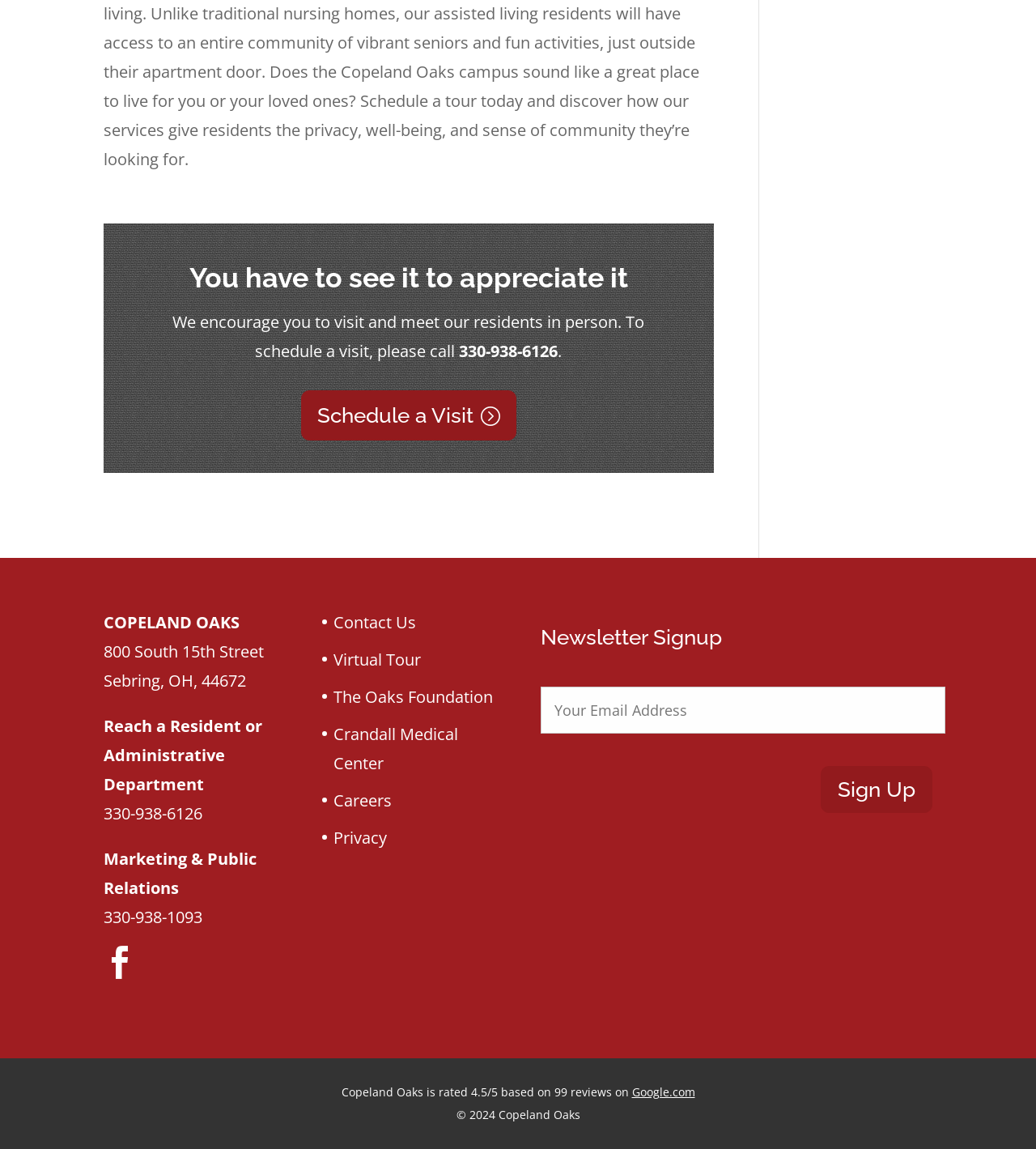Please find the bounding box coordinates of the clickable region needed to complete the following instruction: "Schedule a visit". The bounding box coordinates must consist of four float numbers between 0 and 1, i.e., [left, top, right, bottom].

[0.291, 0.34, 0.498, 0.383]